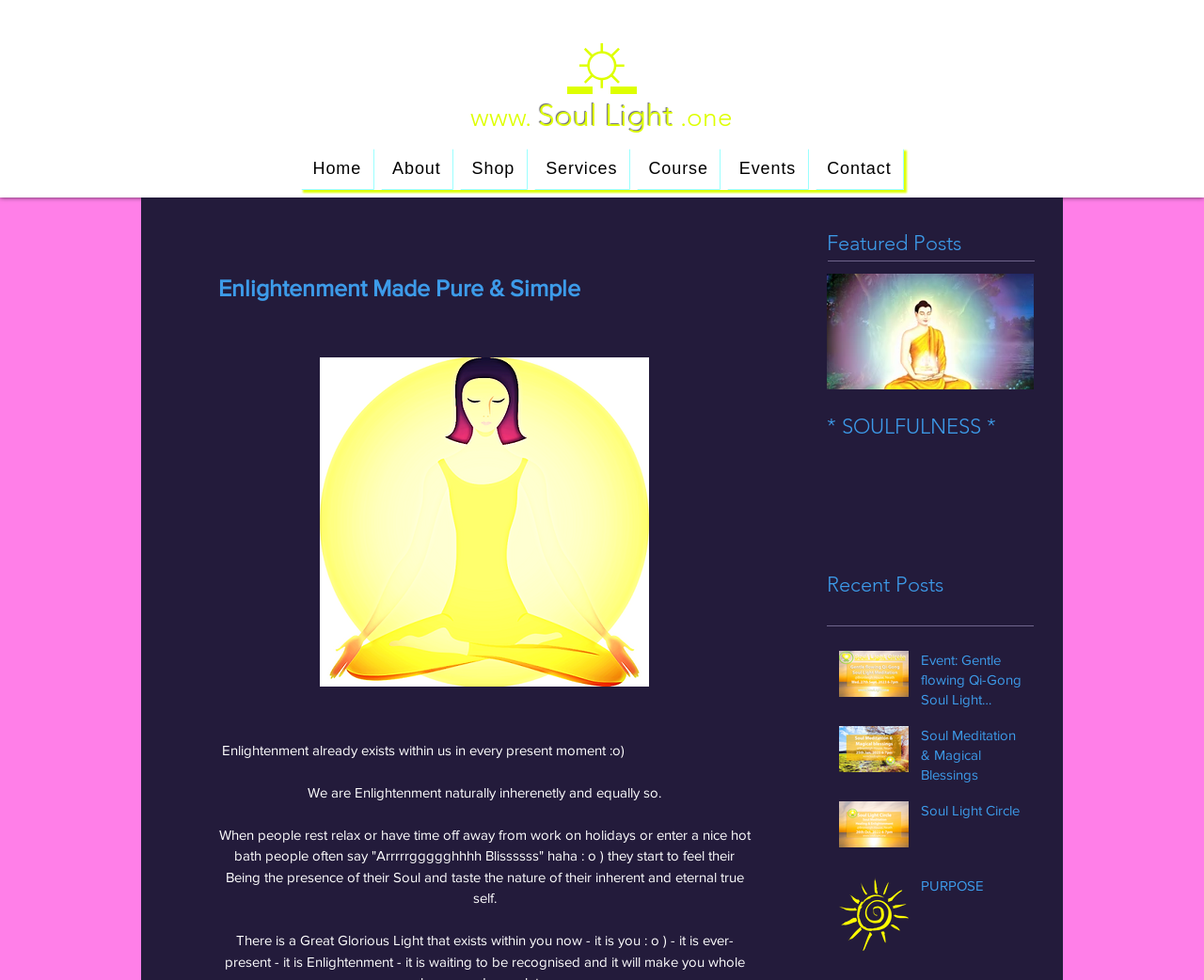Predict the bounding box of the UI element based on the description: "* SOULFULNESS *". The coordinates should be four float numbers between 0 and 1, formatted as [left, top, right, bottom].

[0.687, 0.279, 0.859, 0.551]